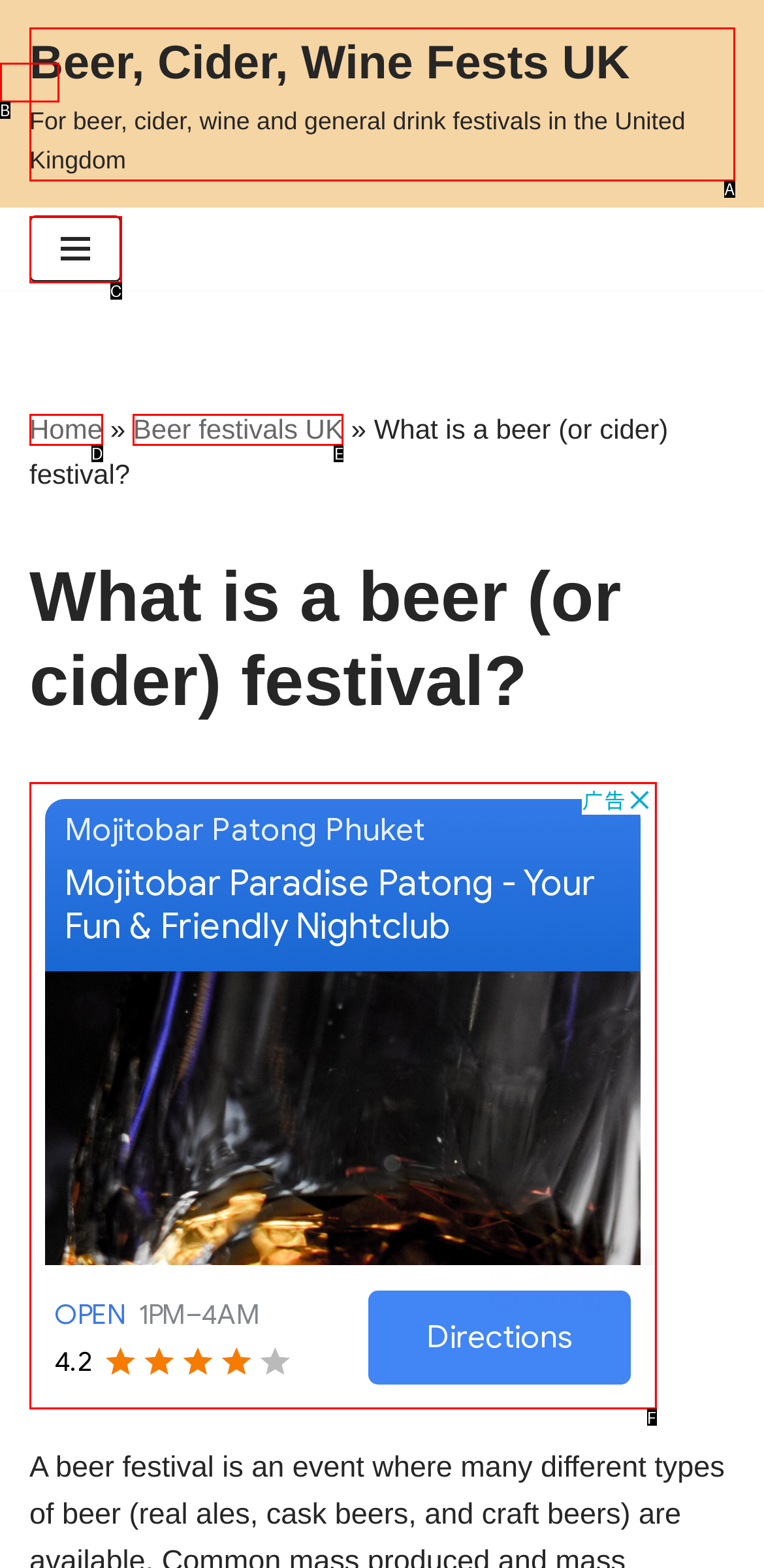Identify the UI element described as: name="submit" value="Post Comment"
Answer with the option's letter directly.

None